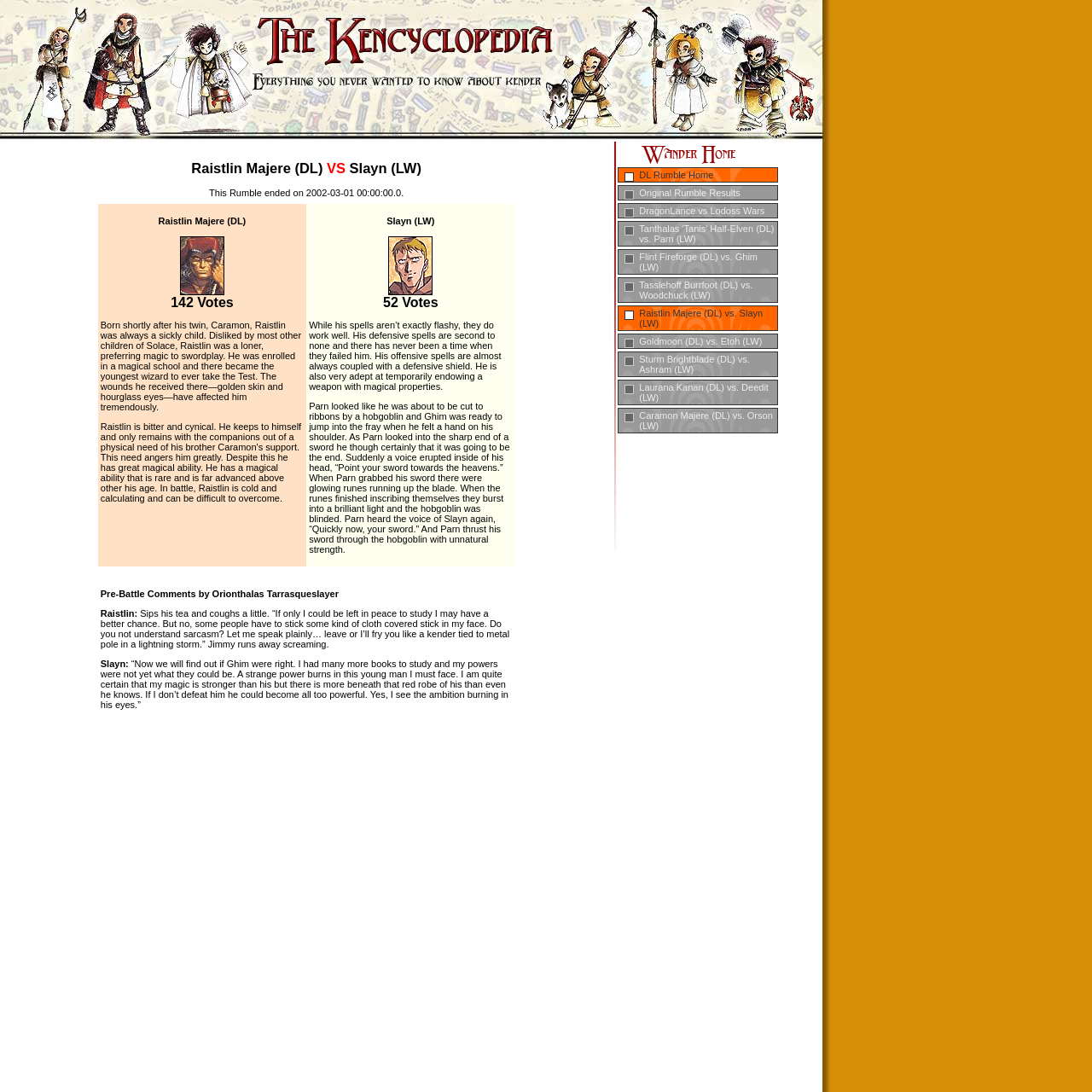Detail the various sections and features of the webpage.

This webpage is about a fictional character matchup, specifically a "Rumble" between Raistlin Majere from DragonLance and Slayn from Lodoss Wars. The page is divided into two main sections. 

At the top, there is a banner with an image and a link. Below the banner, there is a table with two columns. The left column contains a detailed description of Raistlin Majere, including his background, personality, and magical abilities. The right column contains a similar description of Slayn, including his defensive and offensive spells, as well as his ability to temporarily endow a weapon with magical properties. 

Below these descriptions, there are pre-battle comments from Orionthalas Tarrasqueslayer, where Raistlin and Slayn exchange words before the battle. 

At the bottom of the page, there is a list of links to other Rumble matchups, including Tanthalas 'Tanis' Half-Elven vs. Parn, Flint Fireforge vs. Ghim, and others. There are also links to the original Rumble results, DragonLance vs Lodoss Wars, and the DL Rumble Home page.